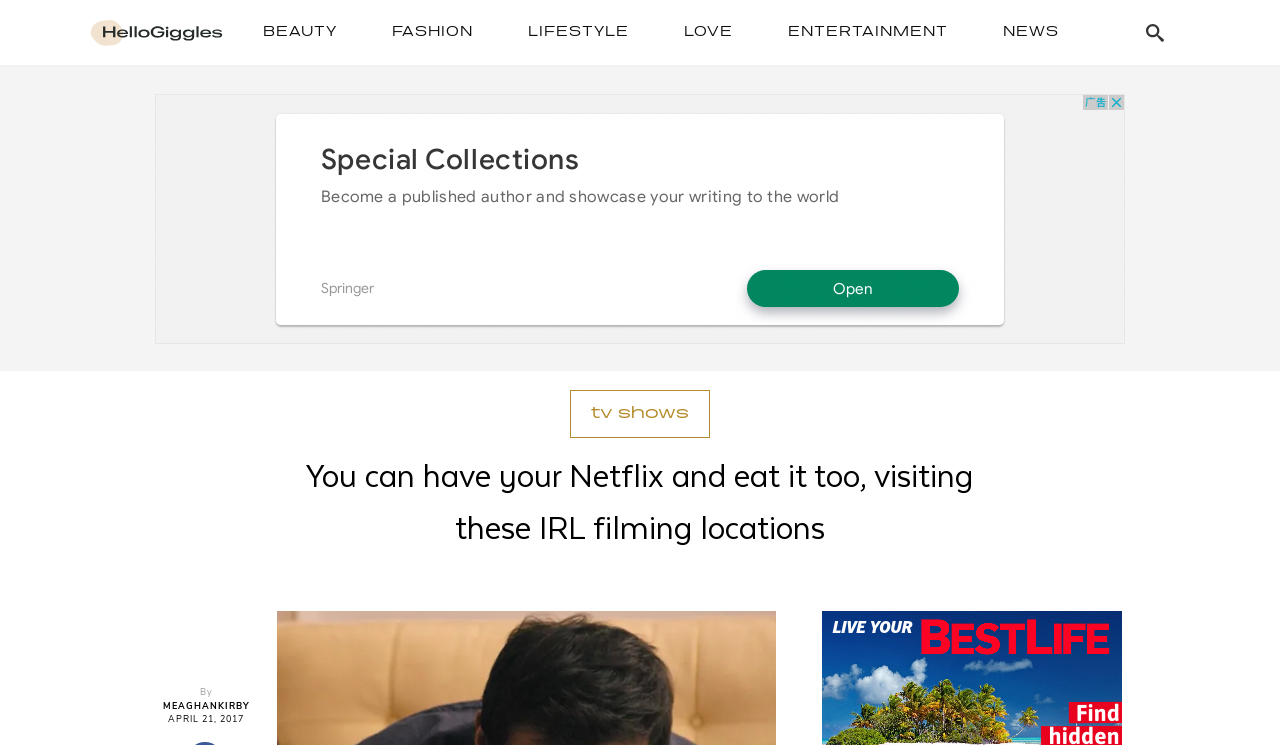What type of content does this website focus on?
Please provide a detailed and comprehensive answer to the question.

Based on the links provided at the top of the webpage, such as 'ENTERTAINMENT', 'BEAUTY', 'FASHION', etc., it can be inferred that this website focuses on various types of content, with entertainment being one of the main categories.